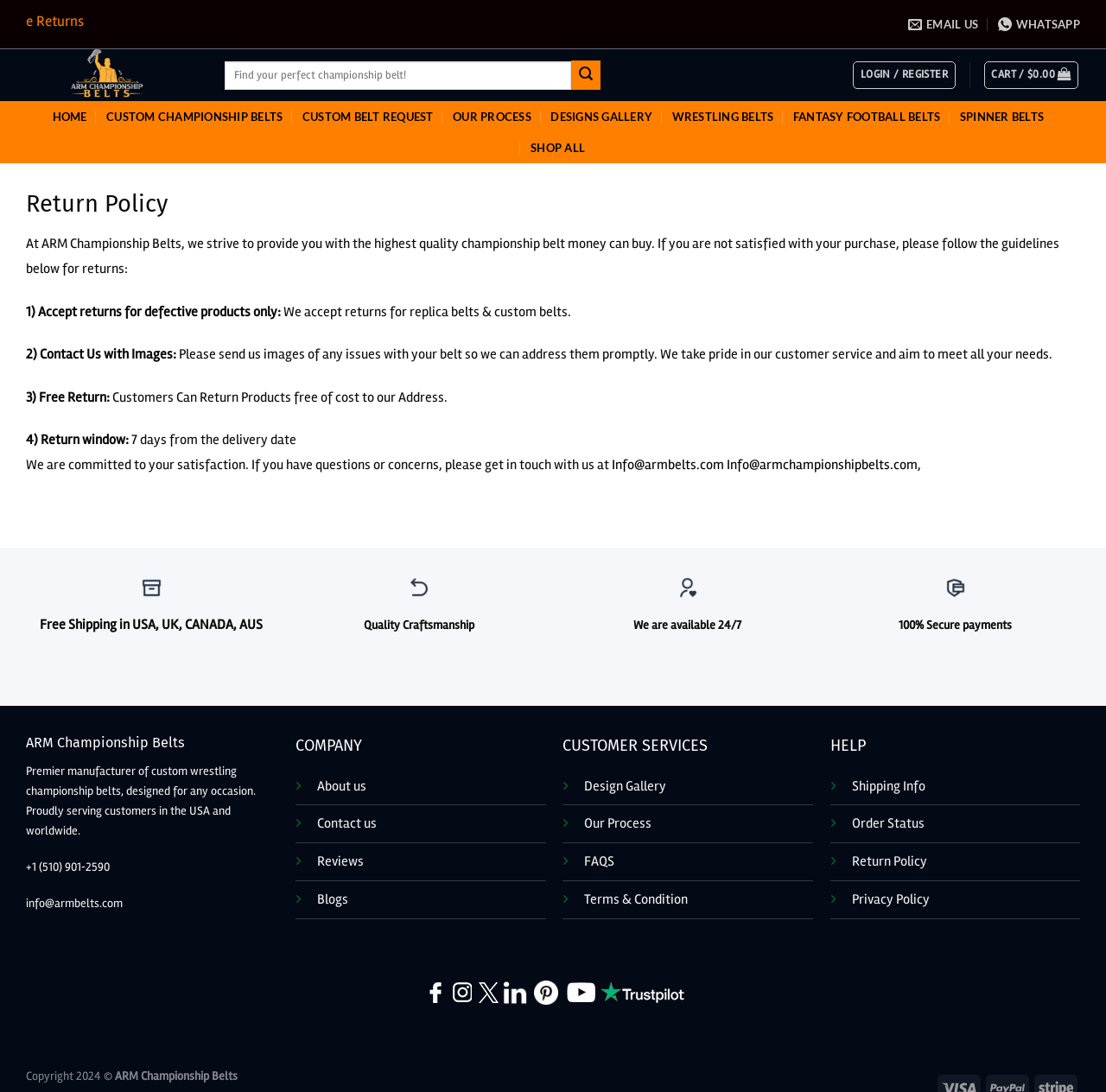Identify and provide the bounding box coordinates of the UI element described: "6:6 - 6:6". The coordinates should be formatted as [left, top, right, bottom], with each number being a float between 0 and 1.

None